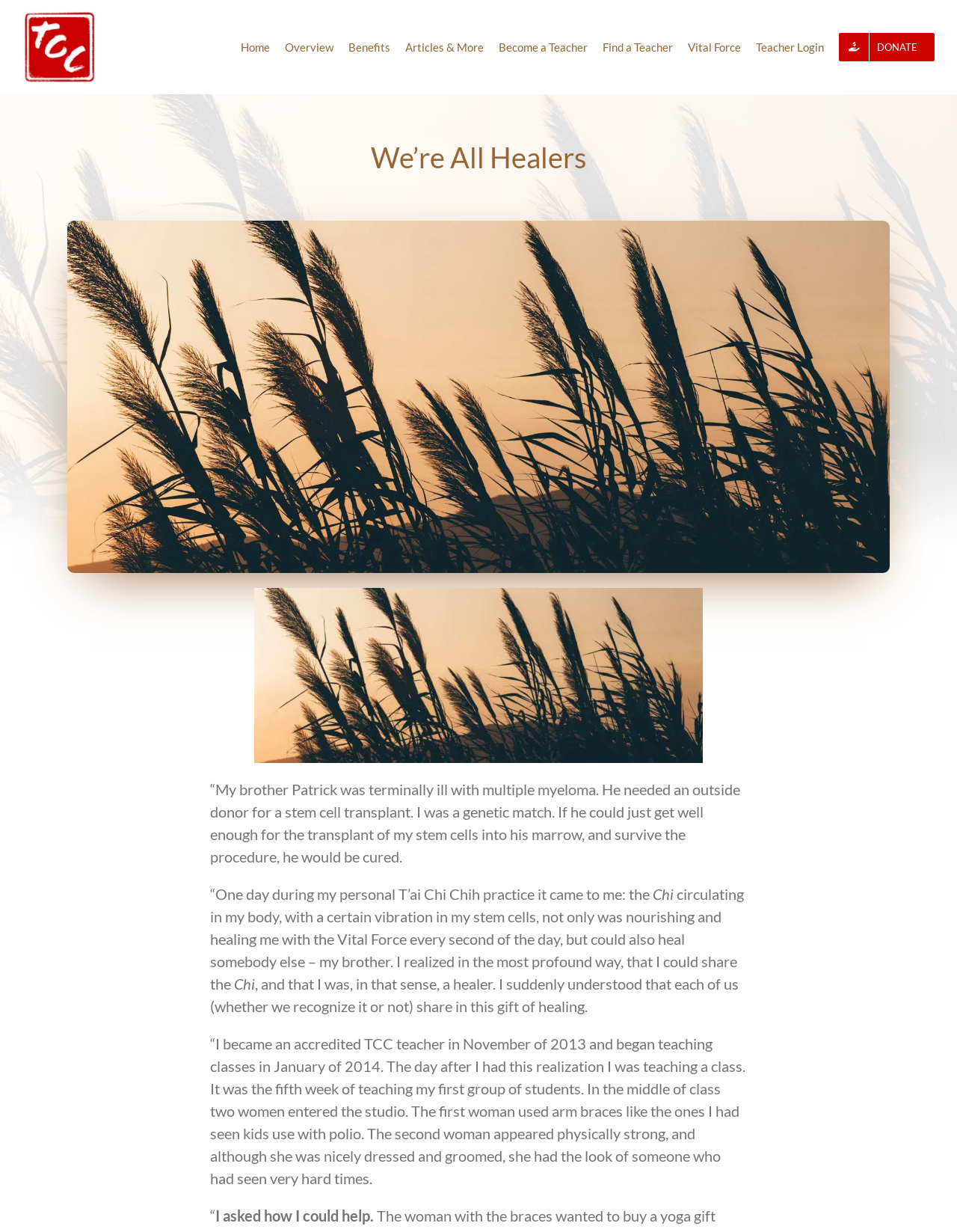Using the information in the image, give a comprehensive answer to the question: 
What is the author's profession?

The author is a T'ai Chi Chih (TCC) teacher, as indicated by the text on the webpage, which mentions that they became an accredited TCC teacher in November 2013 and began teaching classes in January 2014.